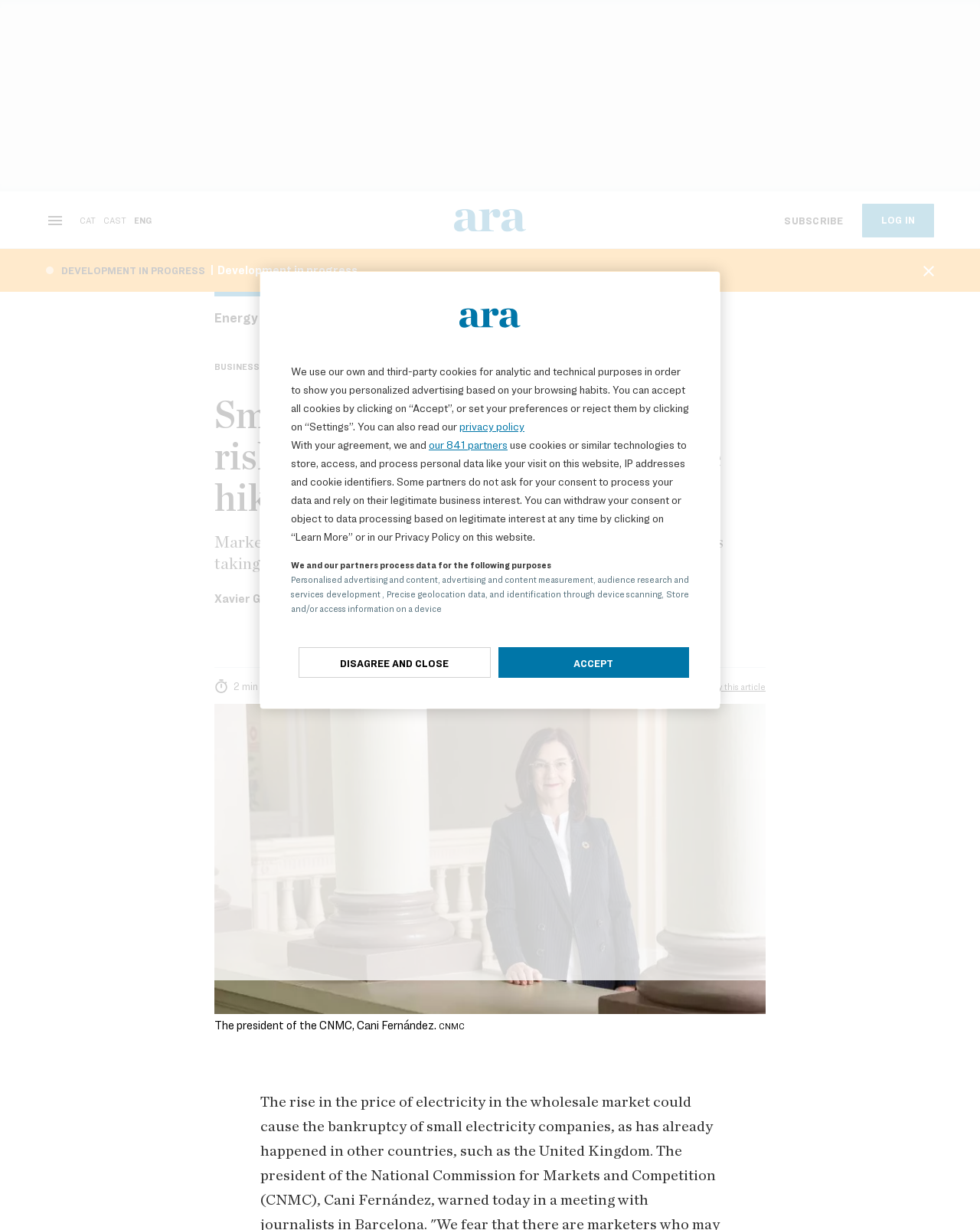What is the logo of the website?
Based on the image, provide your answer in one word or phrase.

Diari Ara